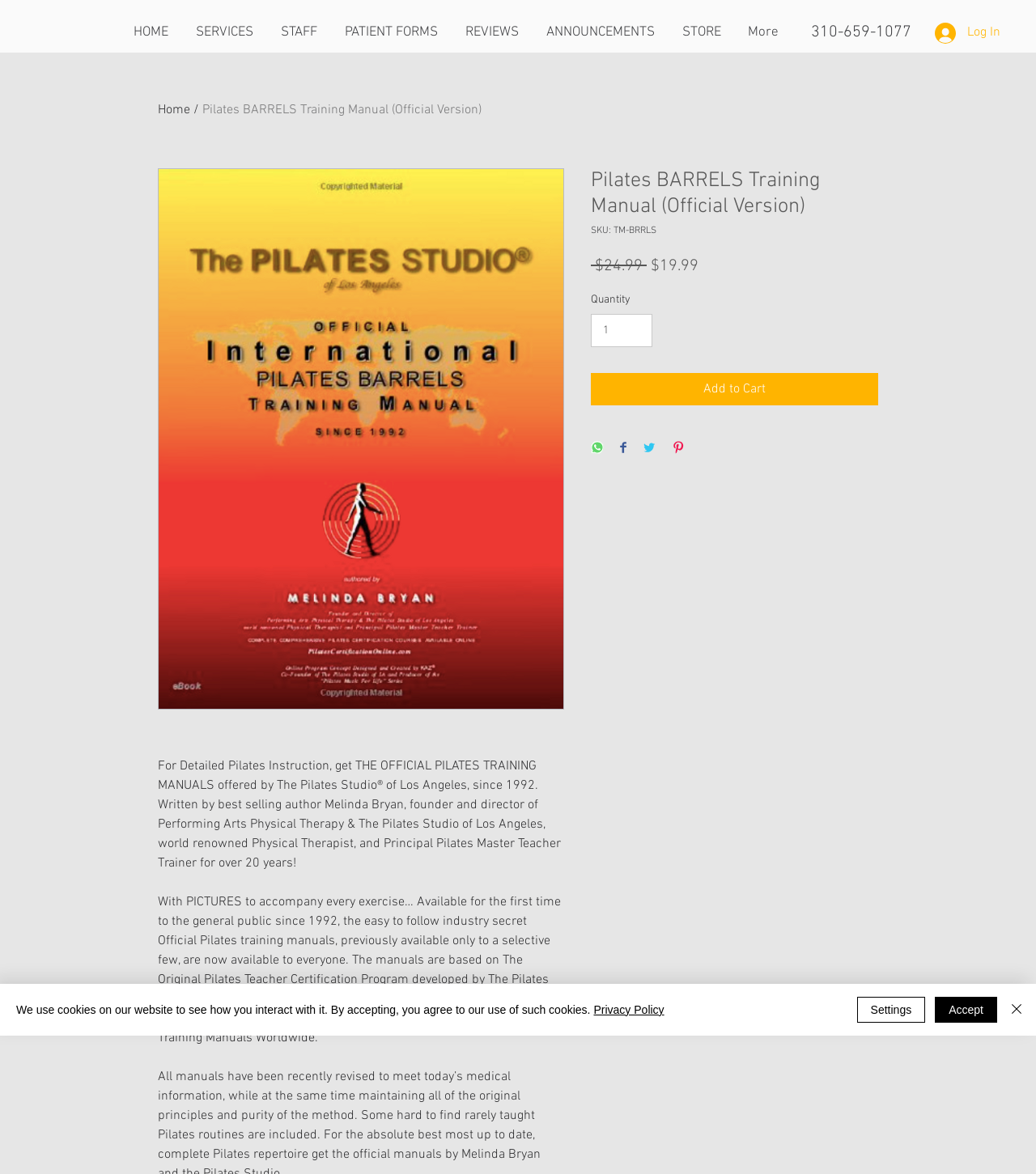Who is the author of the Pilates training manuals?
Provide a detailed answer to the question, using the image to inform your response.

I found the author's name by reading the static text element that describes the product, which mentions that the manuals are 'Written by best selling author Melinda Bryan, founder and director'.